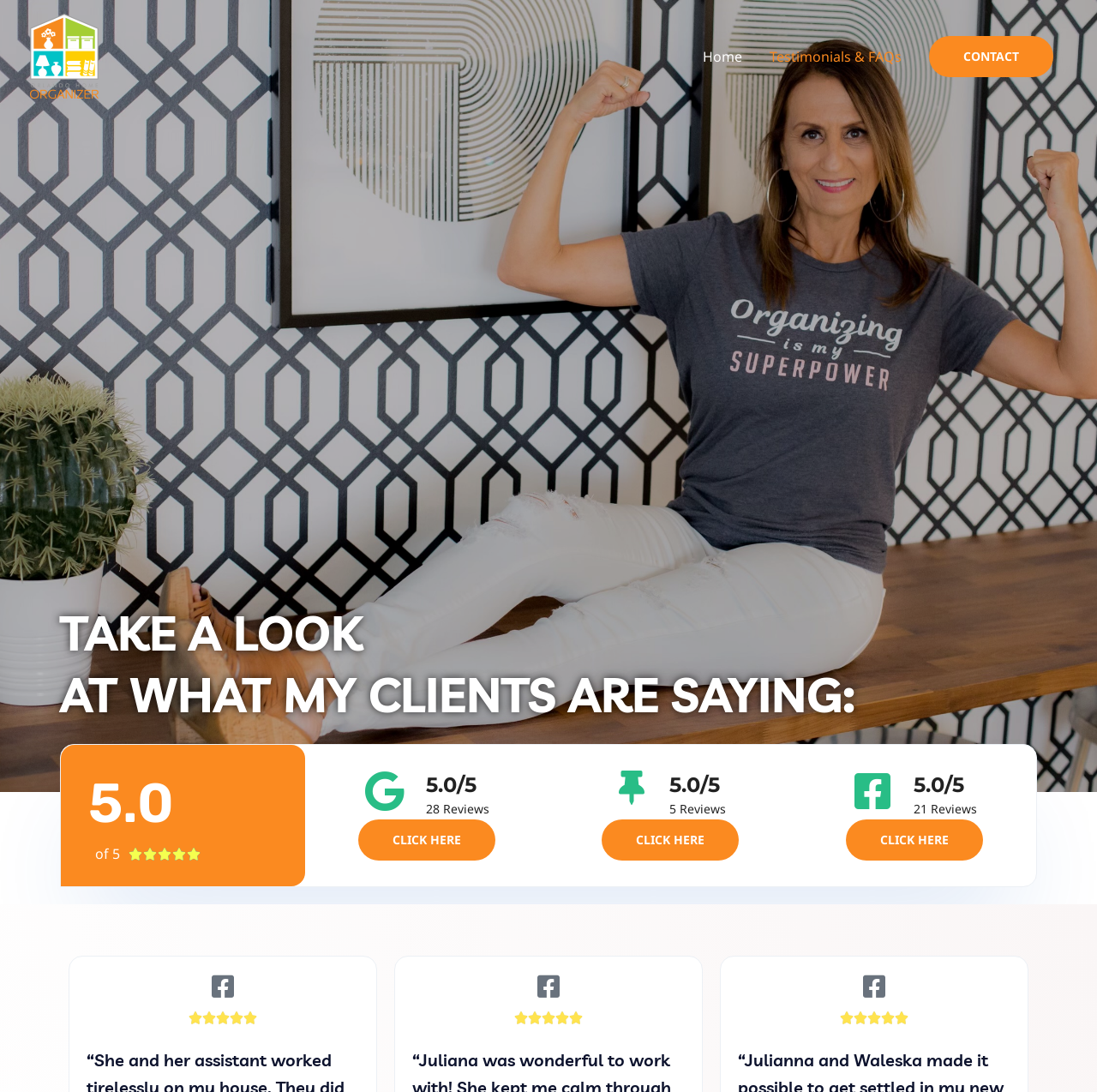Please determine the bounding box of the UI element that matches this description: Contact. The coordinates should be given as (top-left x, top-left y, bottom-right x, bottom-right y), with all values between 0 and 1.

[0.847, 0.033, 0.96, 0.07]